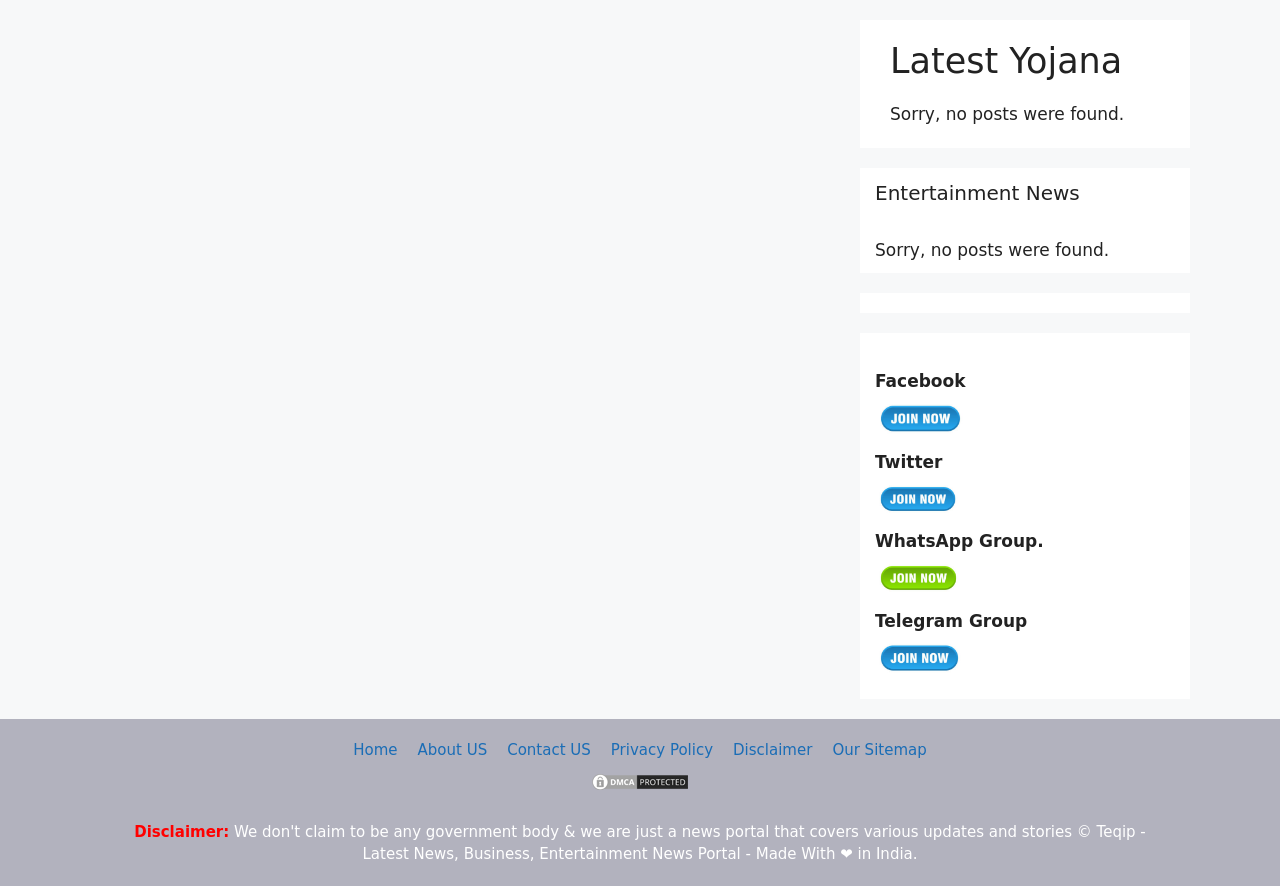What is the disclaimer text at the bottom?
Look at the screenshot and respond with a single word or phrase.

Disclaimer: